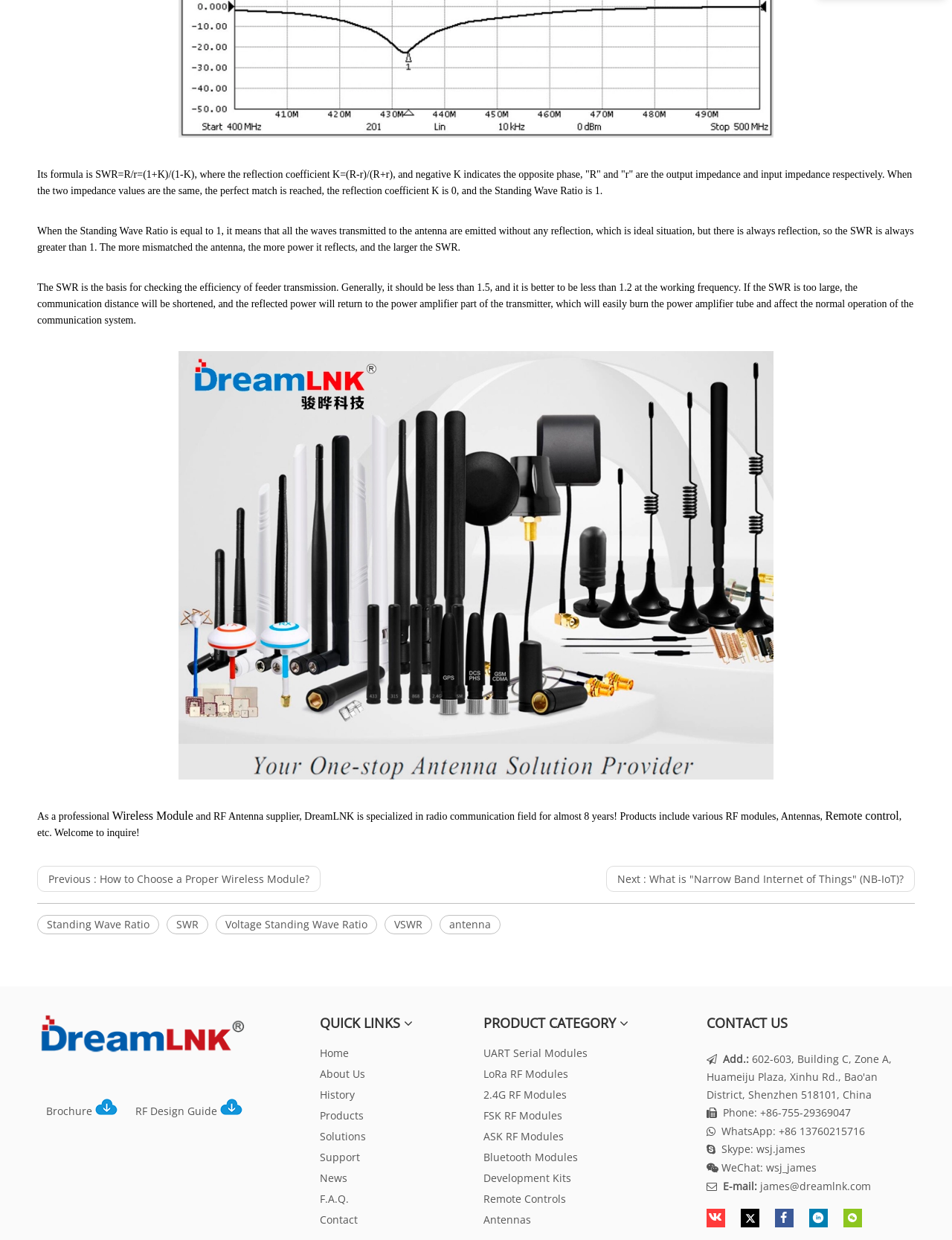Please provide a comprehensive response to the question based on the details in the image: What is the company name of the professional Wireless Module supplier?

The company name is mentioned in the third paragraph, which is DreamLNK, a professional Wireless Module supplier.